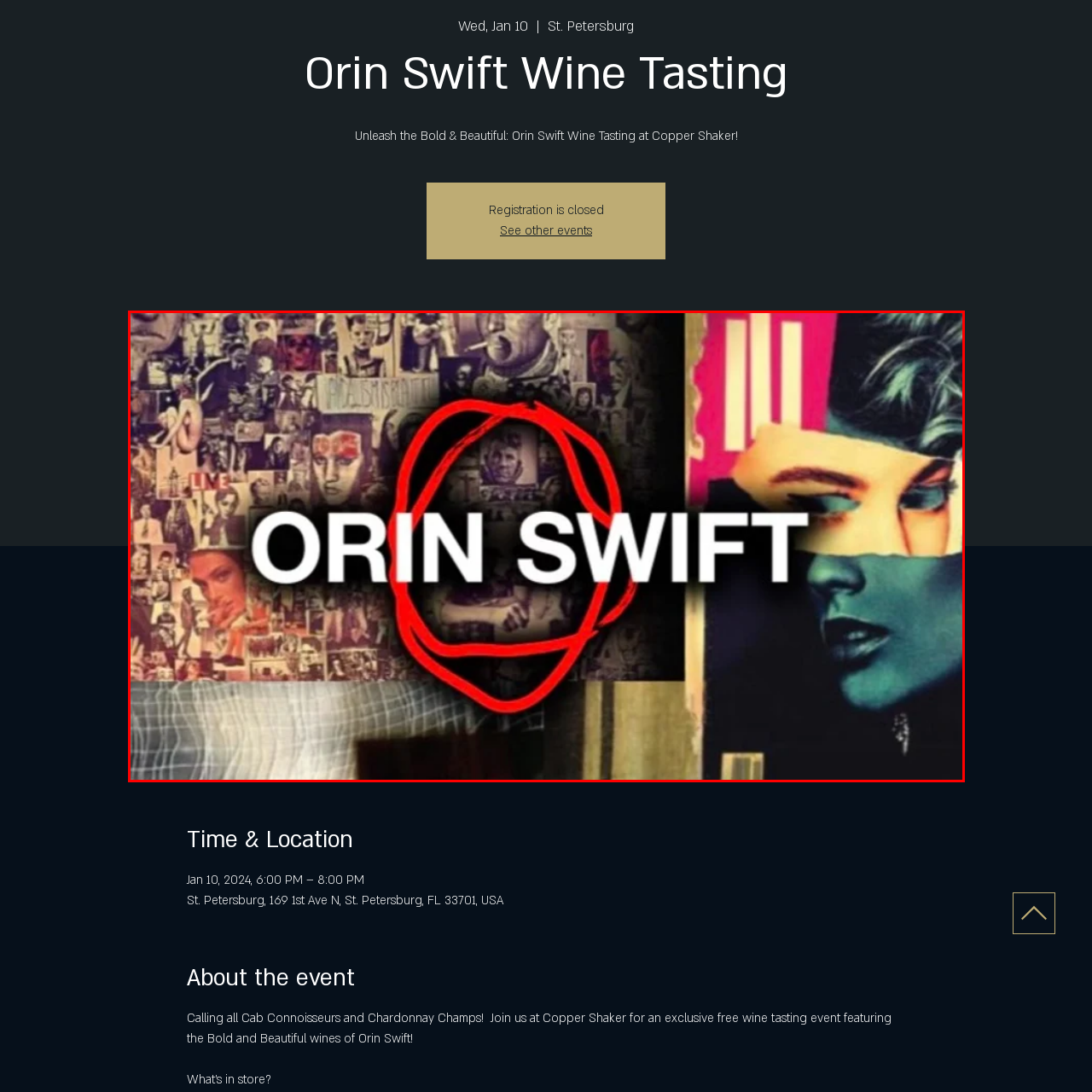View the segment outlined in white, What is the theme of the wine tasting event? 
Answer using one word or phrase.

Bold and Beautiful